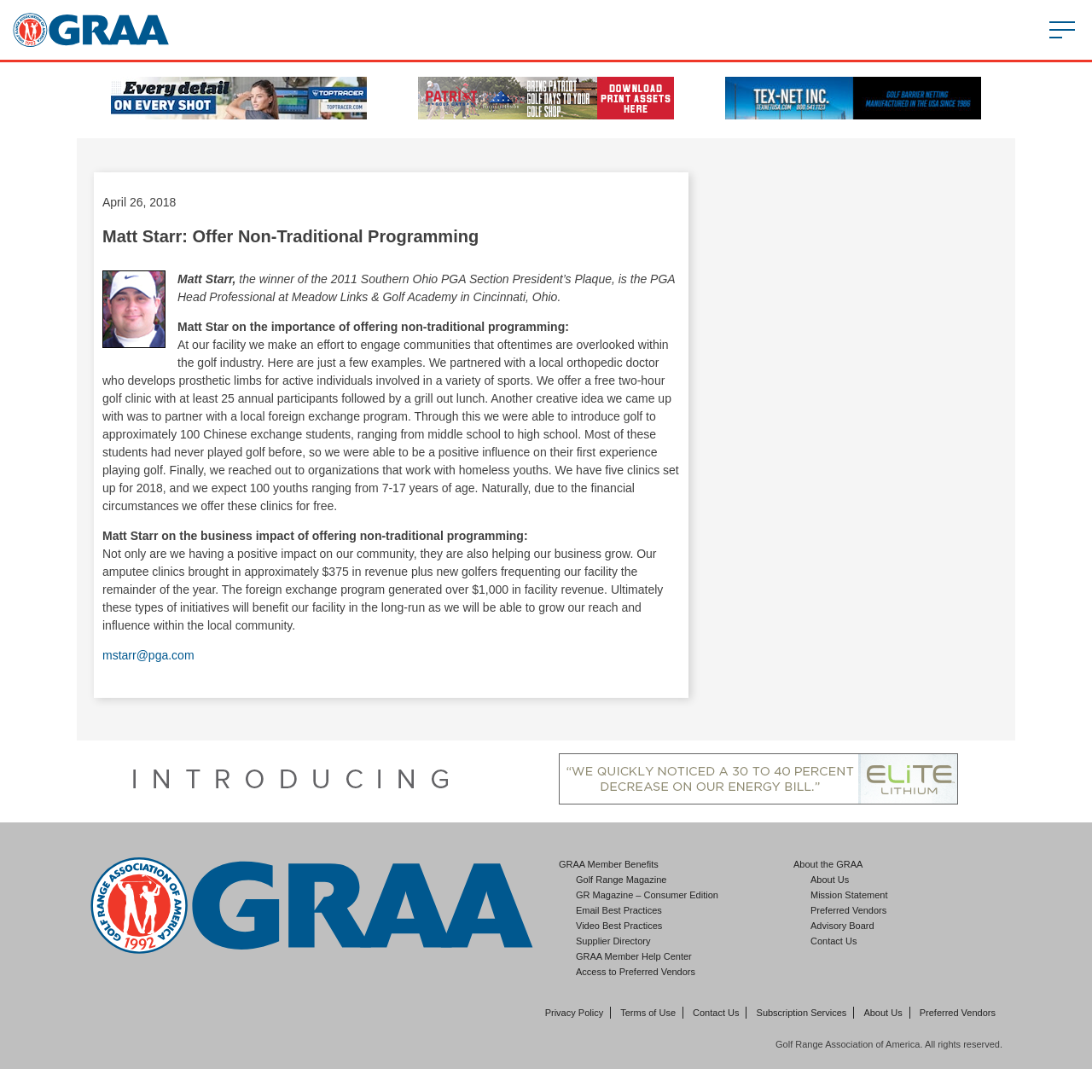What is the name of the organization Matt Starr partnered with?
From the details in the image, provide a complete and detailed answer to the question.

The webpage indicates that Matt Starr is associated with the Golf Range Association, as evident from the link 'Golf Range Association' at the top of the page.